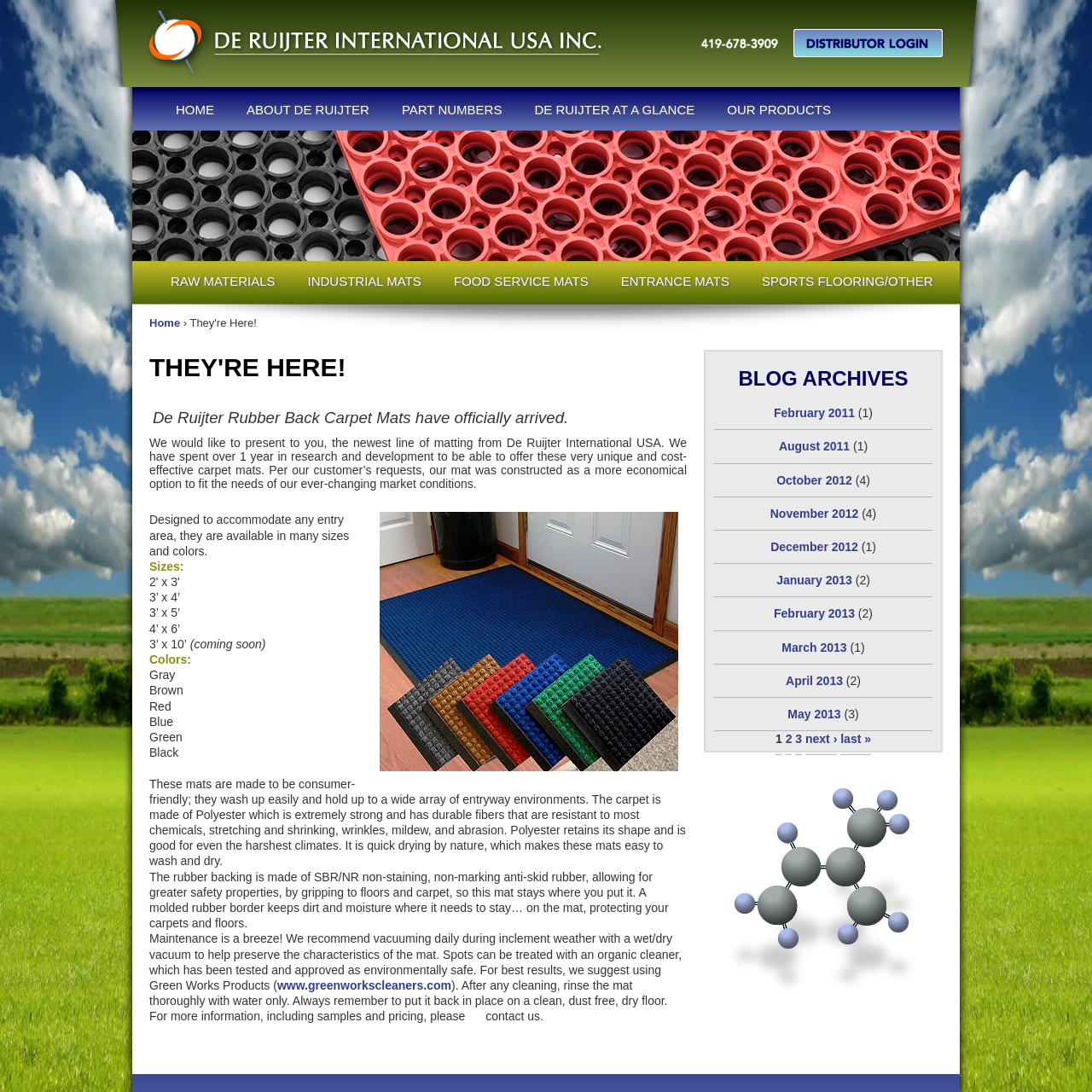Look at the image and give a detailed response to the following question: What is the title of the blog archives section?

The blog archives section is located in the middle of the webpage, and the title is 'BLOG ARCHIVES', which is obtained from the heading element with bounding box coordinates [0.654, 0.333, 0.854, 0.36].